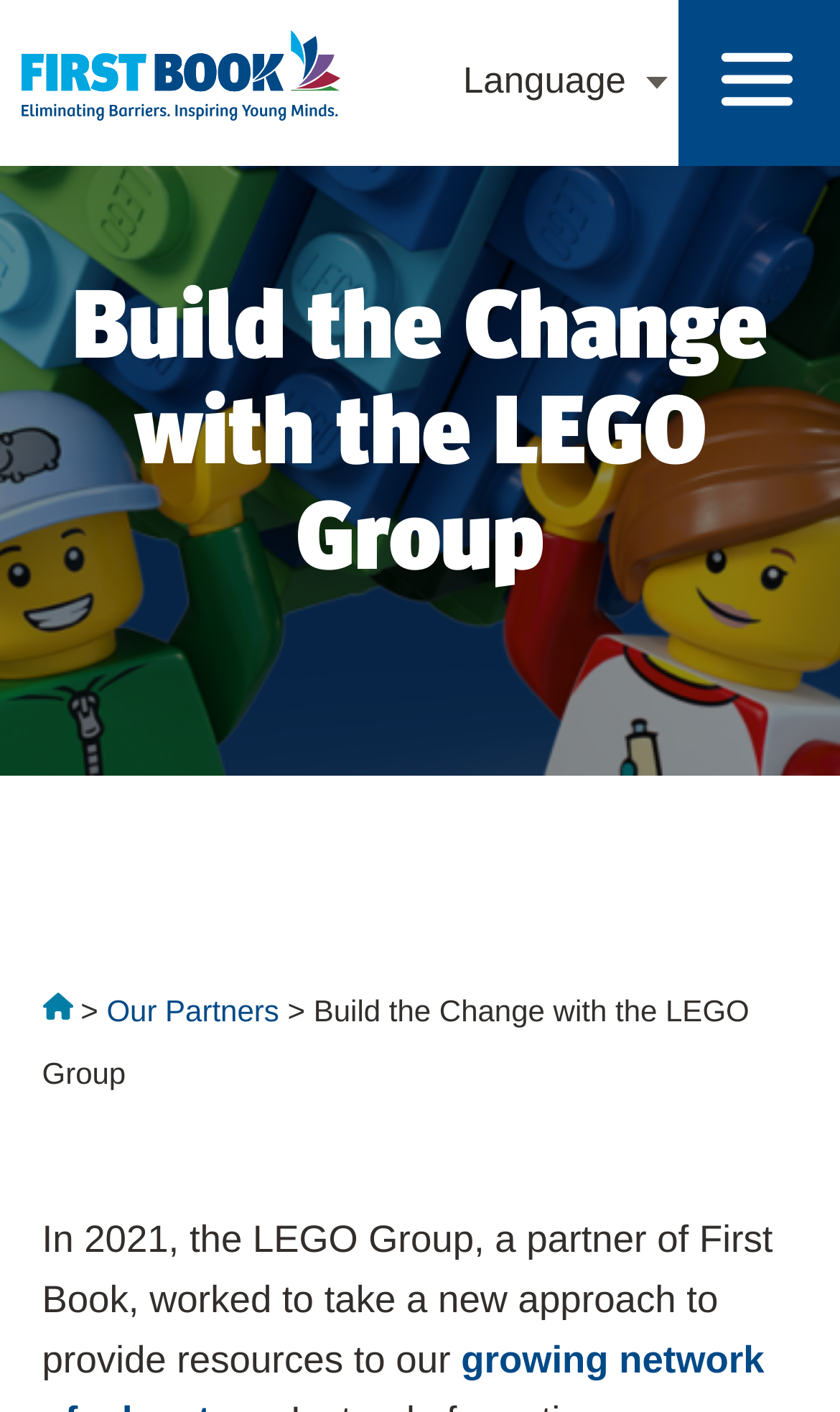Generate a comprehensive description of the webpage content.

The webpage is about the partnership between the LEGO Group and First Book, with a focus on providing resources to educators. At the top left of the page, there is a link to First Book, accompanied by a small image of the organization's logo. To the right of this link, there is a static text element labeled "Language". 

On the top right side of the page, there is a button labeled "Main Menu", which is not currently pressed. This button is accompanied by a small image of a menu icon. 

Below the top menu, there is a large image that spans the entire width of the page, depicting LEGO figures holding up a LEGO world. Above this image, there is a heading that reads "Build the Change with the LEGO Group". 

Below the heading, there are three links: "Go back to Home", "Go to Our Partners", and a third link that is not explicitly labeled but appears to be a navigation link. The "Go back to Home" link is accompanied by a small image of a home icon. 

Finally, at the bottom of the page, there is a block of text that summarizes the partnership between the LEGO Group and First Book, stating that in 2021, the LEGO Group worked to provide resources to educators through this partnership.